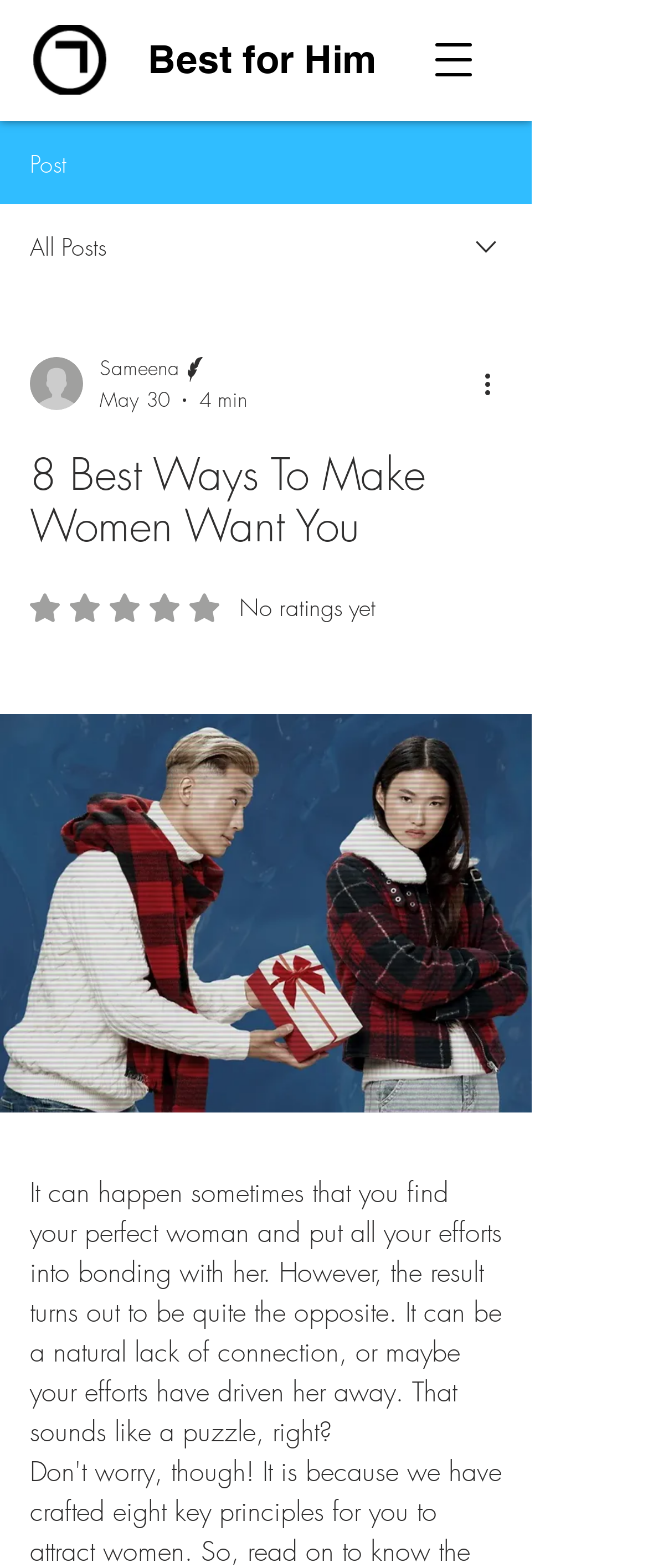Who is the writer of the article?
Please give a detailed and elaborate explanation in response to the question.

I found a generic element with the text 'Sameena' which is accompanied by the text 'Writer' and an image, indicating that Sameena is the writer of the article.